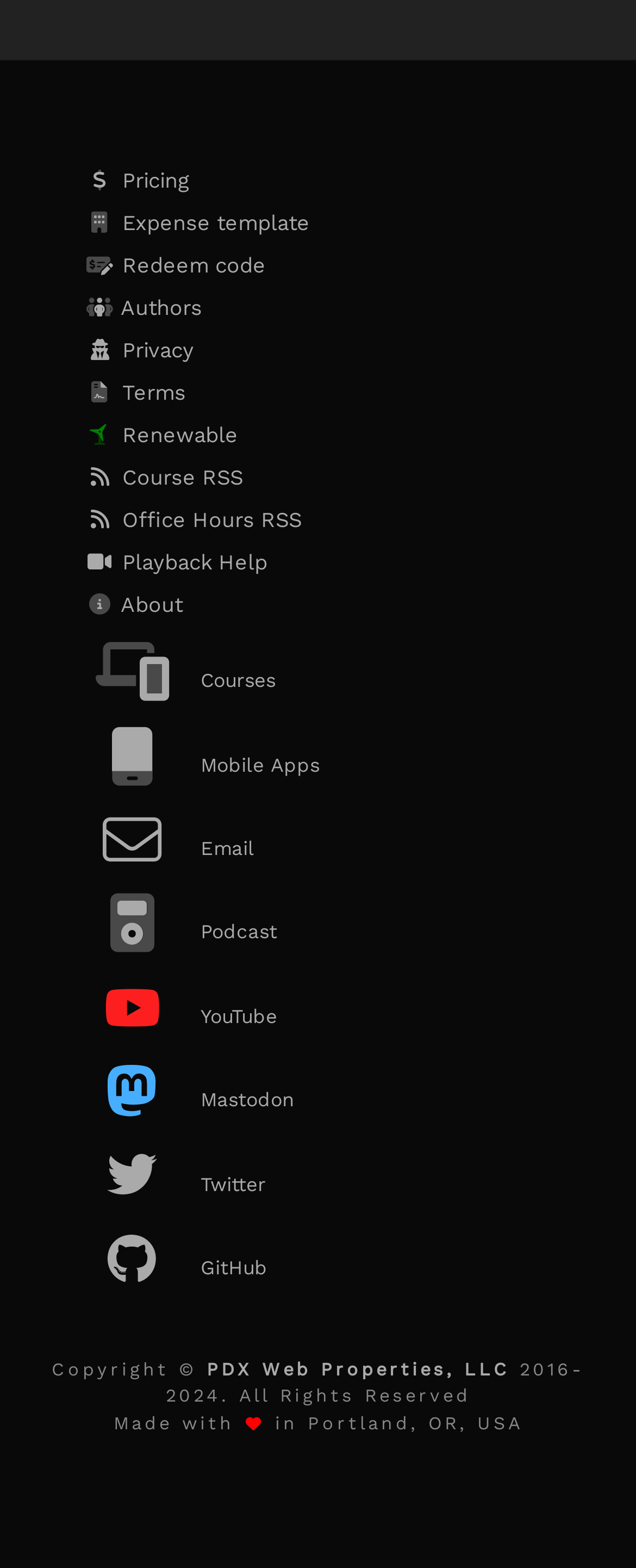Given the element description, predict the bounding box coordinates in the format (top-left x, top-left y, bottom-right x, bottom-right y). Make sure all values are between 0 and 1. Here is the element description: Campaigns

None